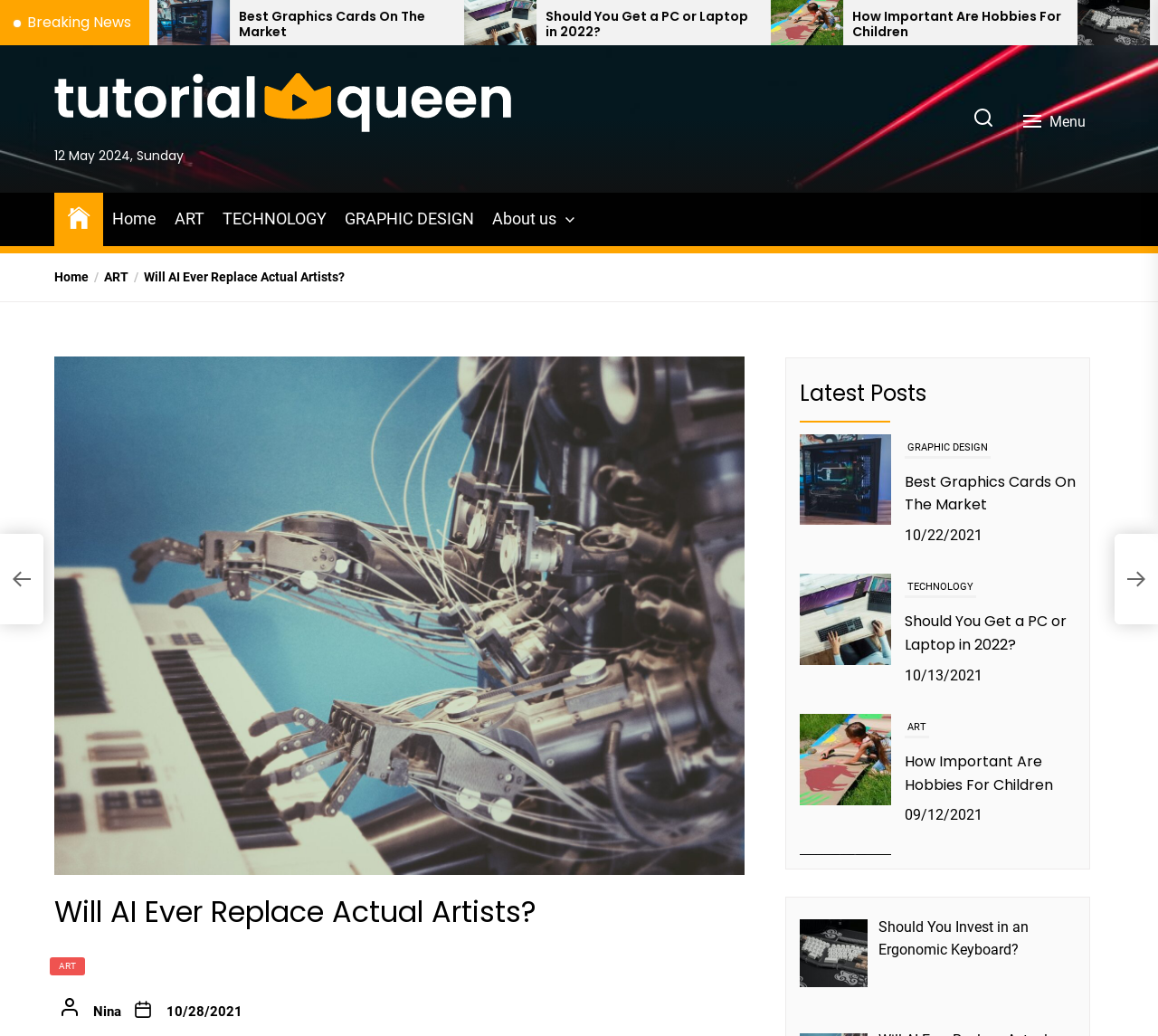What is the title of the breadcrumb navigation?
Provide an in-depth answer to the question, covering all aspects.

I found the title of the breadcrumb navigation by looking at the link element 'Home' which is the first element in the breadcrumb navigation.